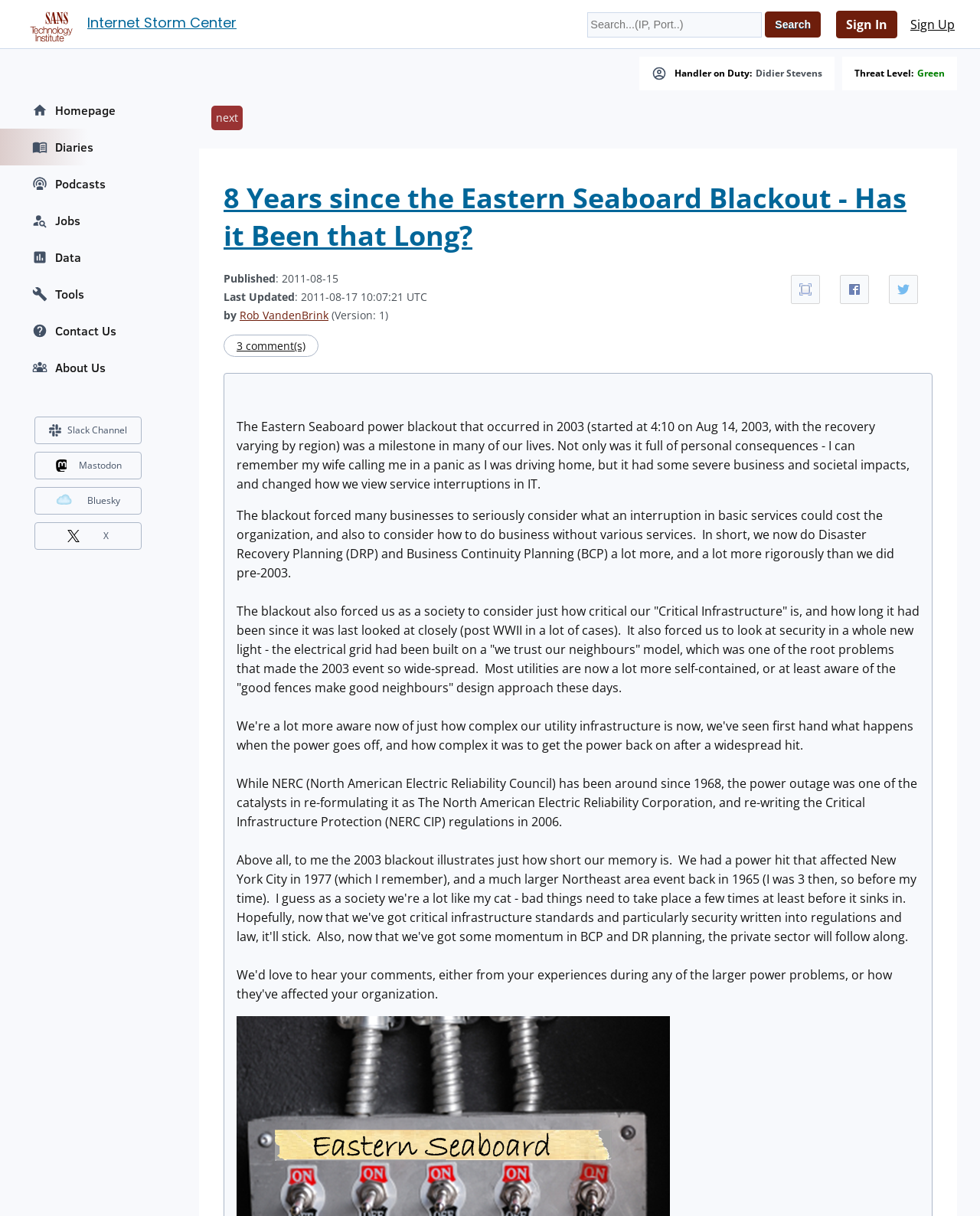Find the bounding box coordinates of the element to click in order to complete this instruction: "View the next page". The bounding box coordinates must be four float numbers between 0 and 1, denoted as [left, top, right, bottom].

[0.216, 0.087, 0.248, 0.107]